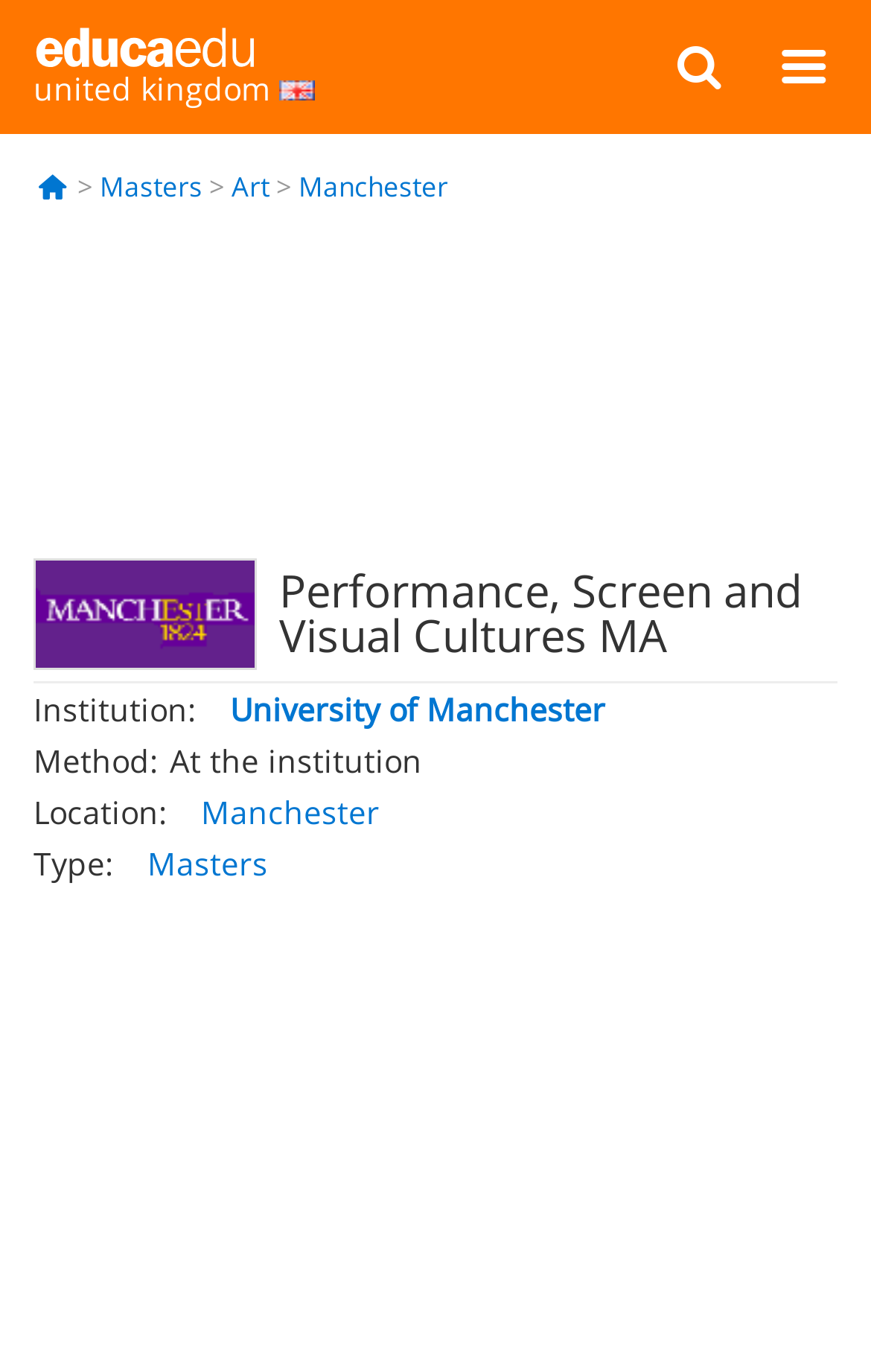Determine the primary headline of the webpage.

Performance, Screen and Visual Cultures MA